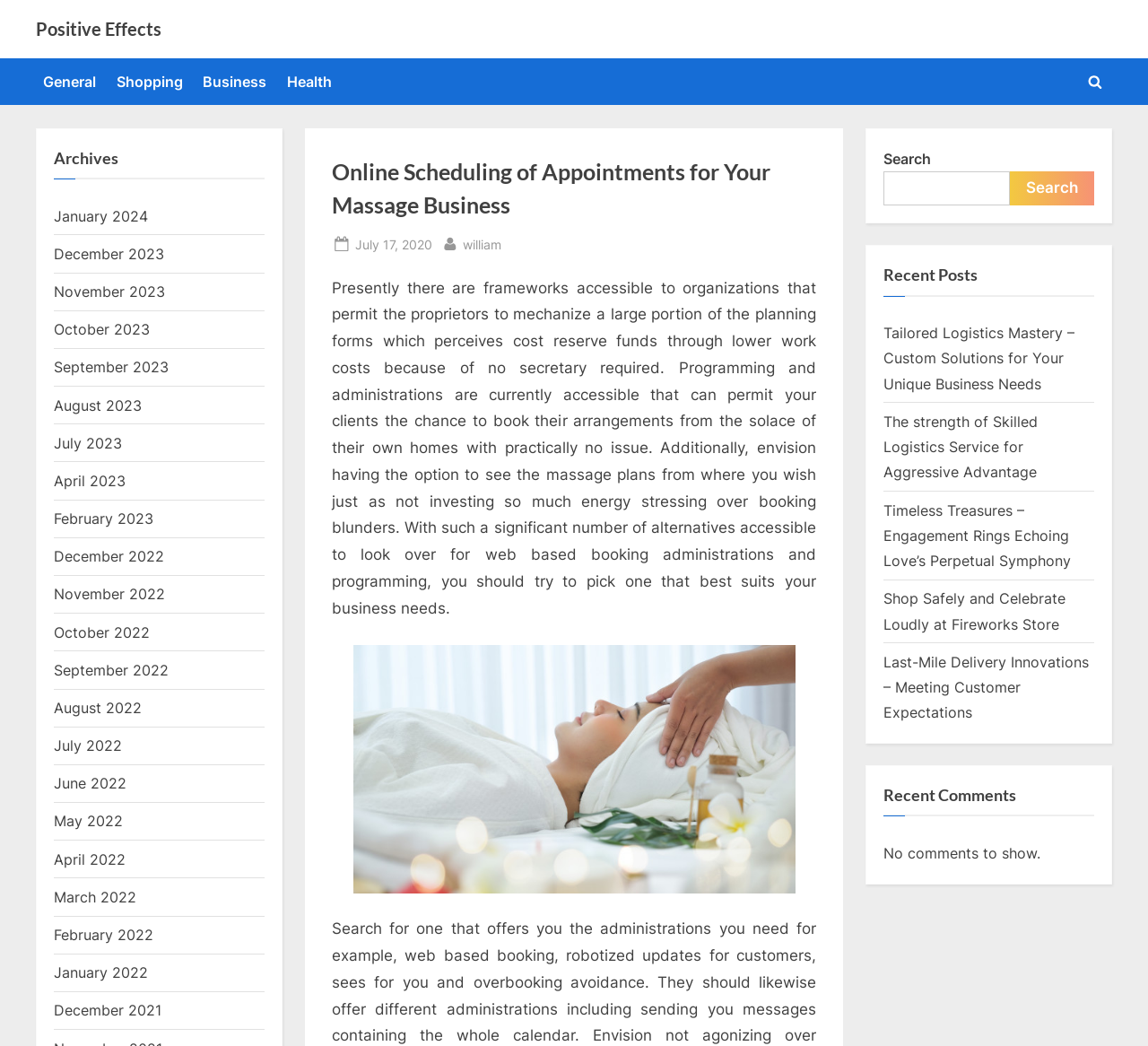What is the purpose of the search box?
Using the details shown in the screenshot, provide a comprehensive answer to the question.

The search box is located in the top right corner of the webpage and is labeled as 'Search'. Its purpose is to allow users to search for specific content within the website.